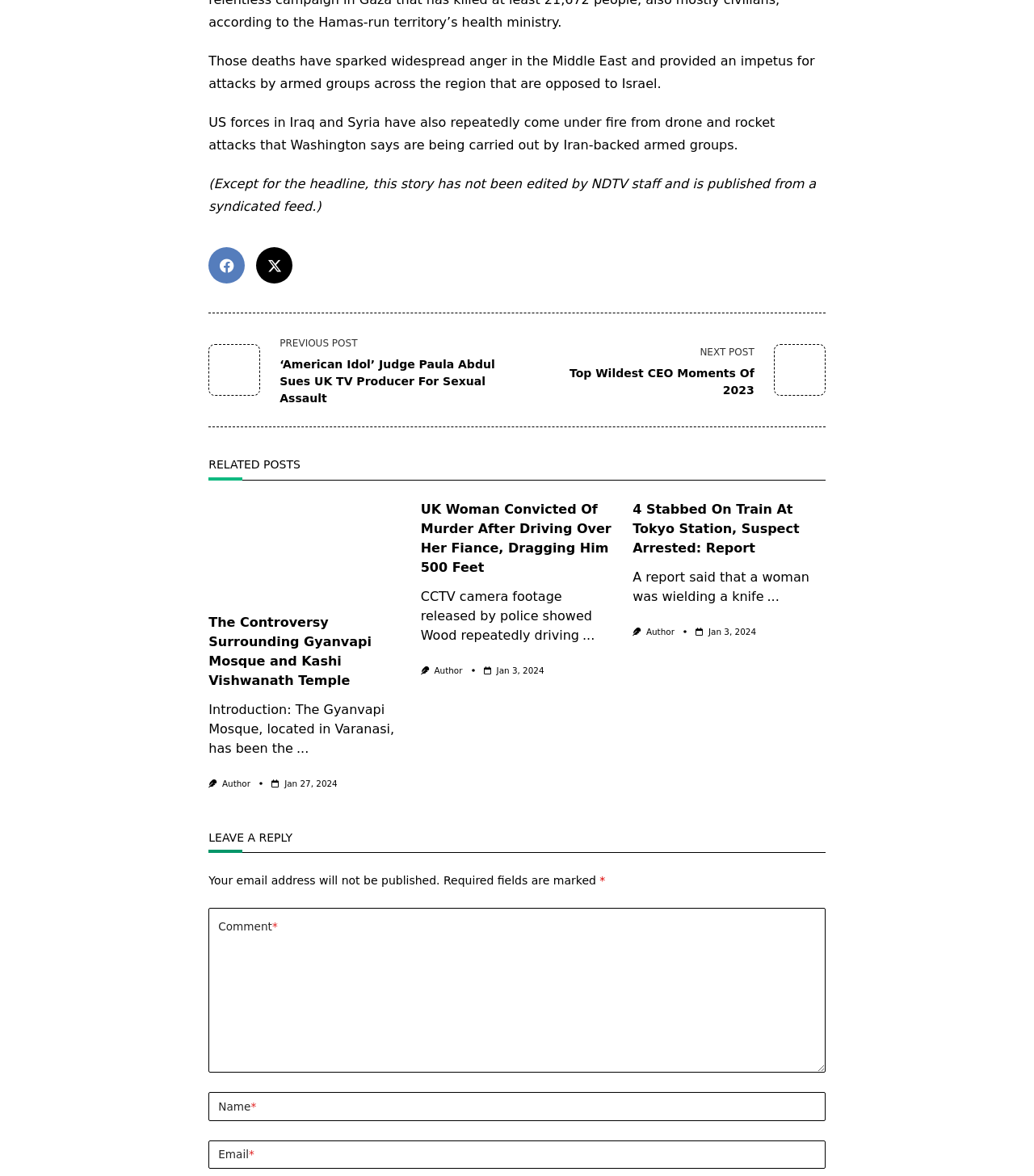Locate the bounding box coordinates of the UI element described by: "parent_node: Email aria-describedby="email-notes" name="email"". Provide the coordinates as four float numbers between 0 and 1, formatted as [left, top, right, bottom].

[0.202, 0.969, 0.798, 0.994]